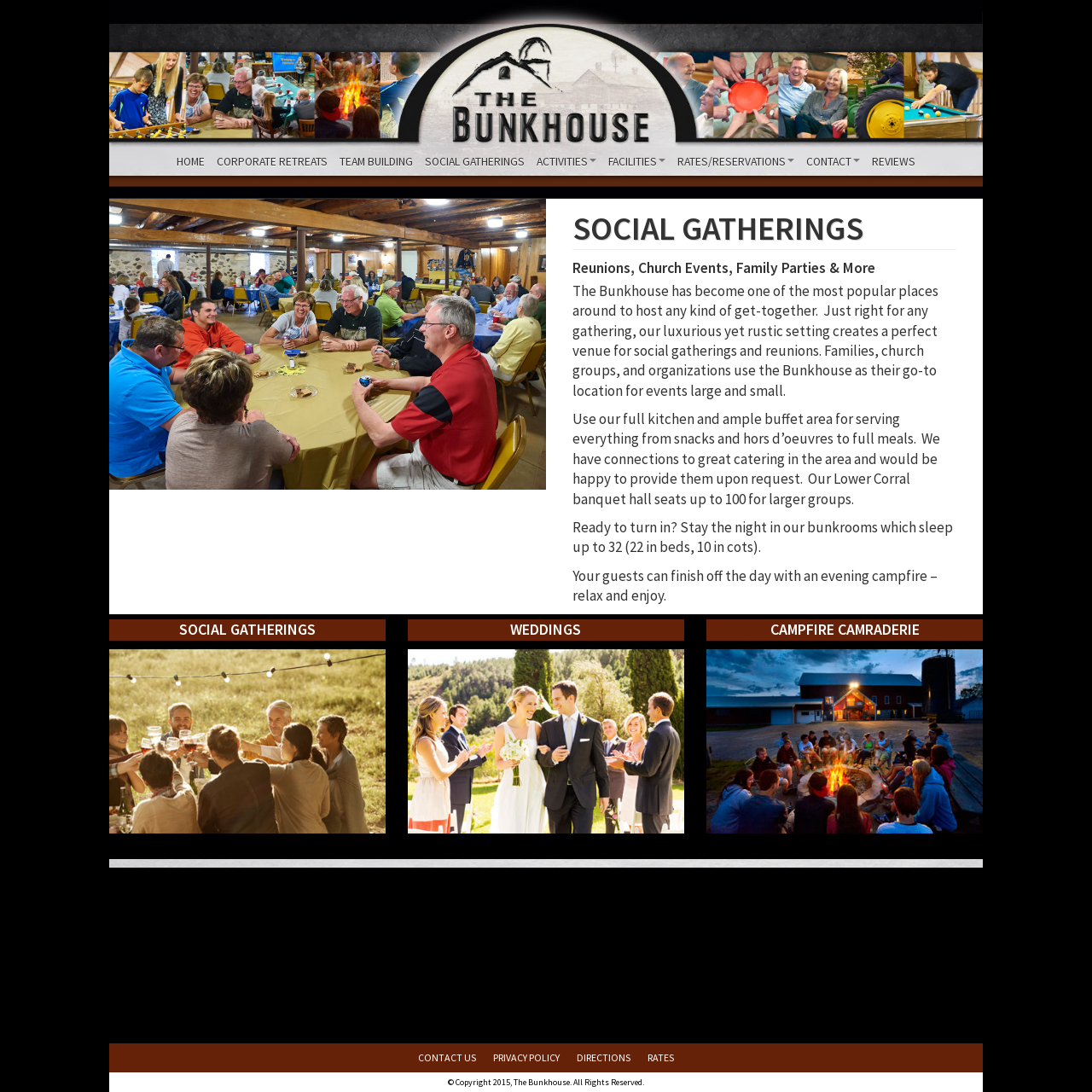How many people can the Lower Corral banquet hall seat?
Provide a detailed and extensive answer to the question.

The answer can be found in the paragraph that describes the amenities of The Bunkhouse, specifically the sentence that mentions the Lower Corral banquet hall. It states that the hall can seat up to 100 people for larger groups.